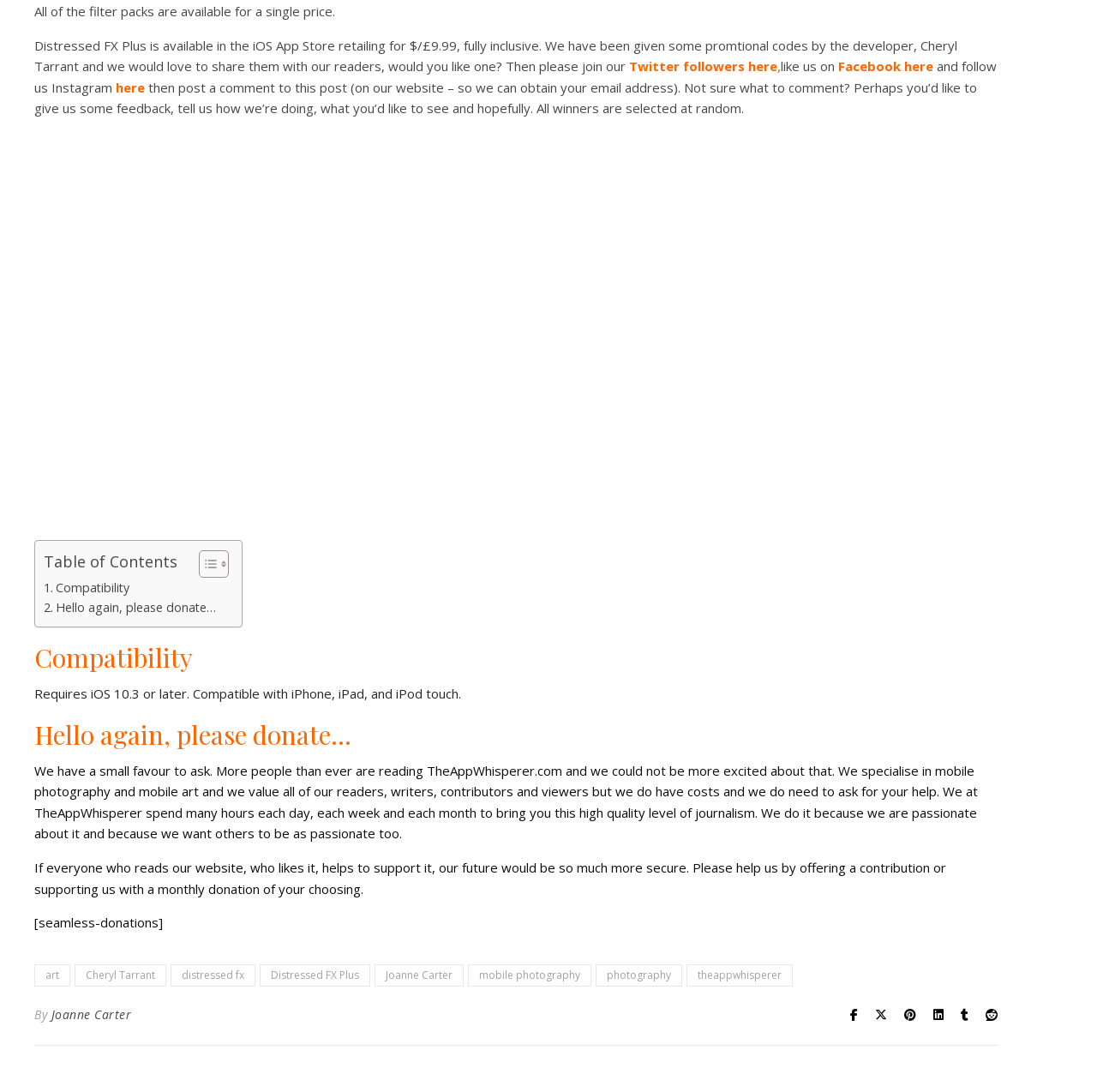Please identify the bounding box coordinates of the region to click in order to complete the task: "Toggle Table of Content". The coordinates must be four float numbers between 0 and 1, specified as [left, top, right, bottom].

[0.17, 0.503, 0.205, 0.53]